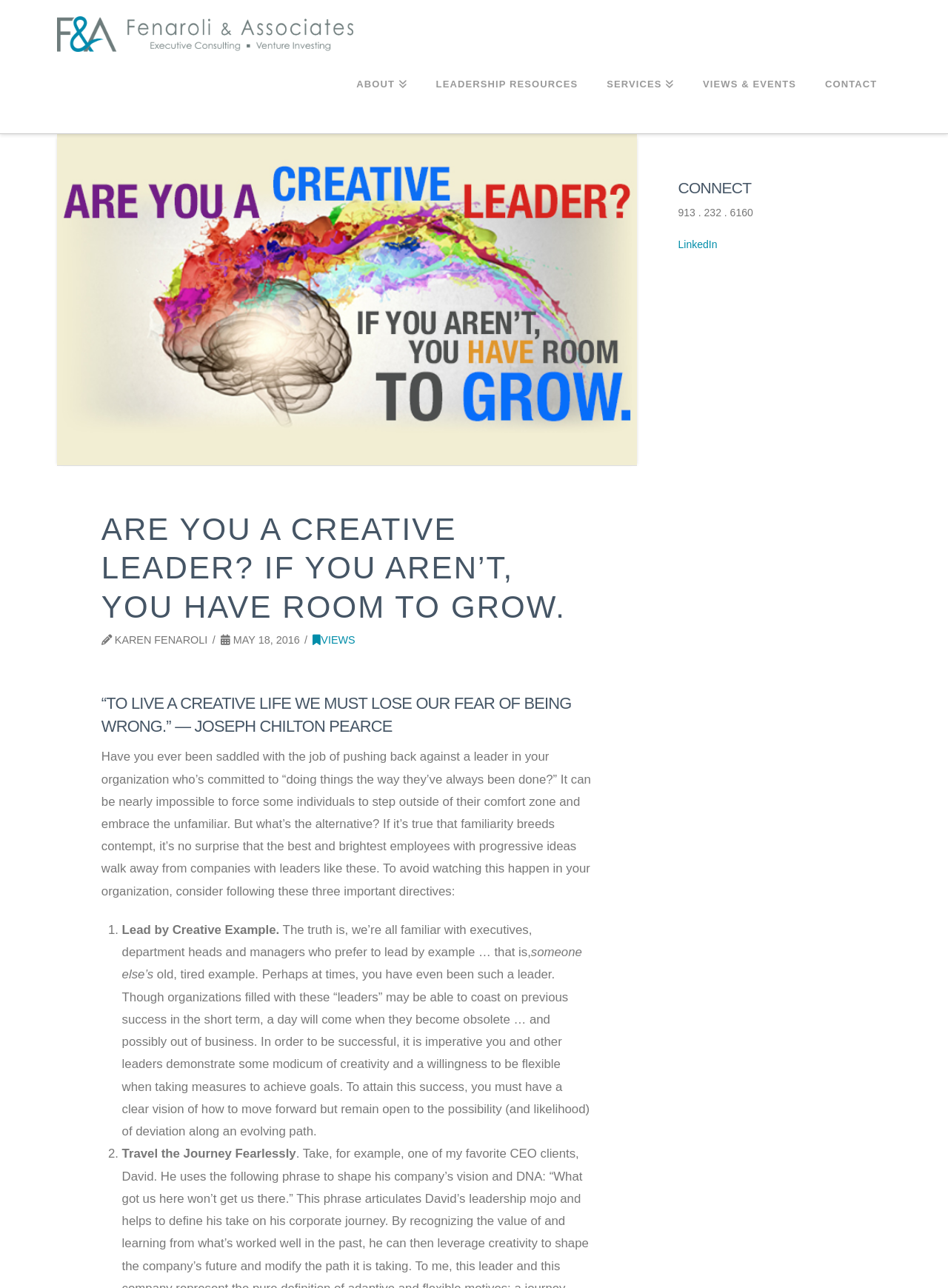Kindly determine the bounding box coordinates of the area that needs to be clicked to fulfill this instruction: "Visit the Workplace Directory".

None